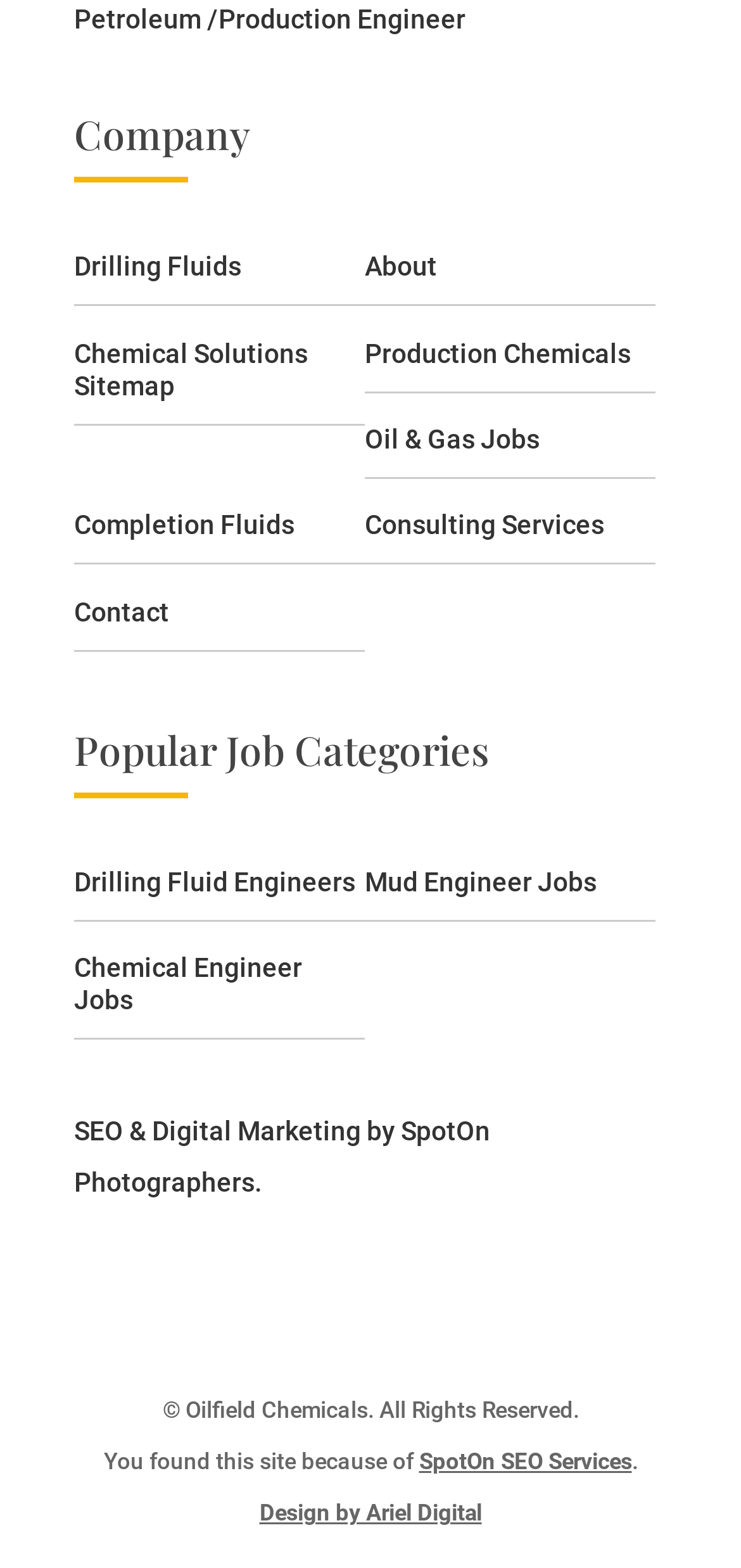Can you find the bounding box coordinates for the element to click on to achieve the instruction: "Contact the company"?

[0.1, 0.38, 0.228, 0.4]